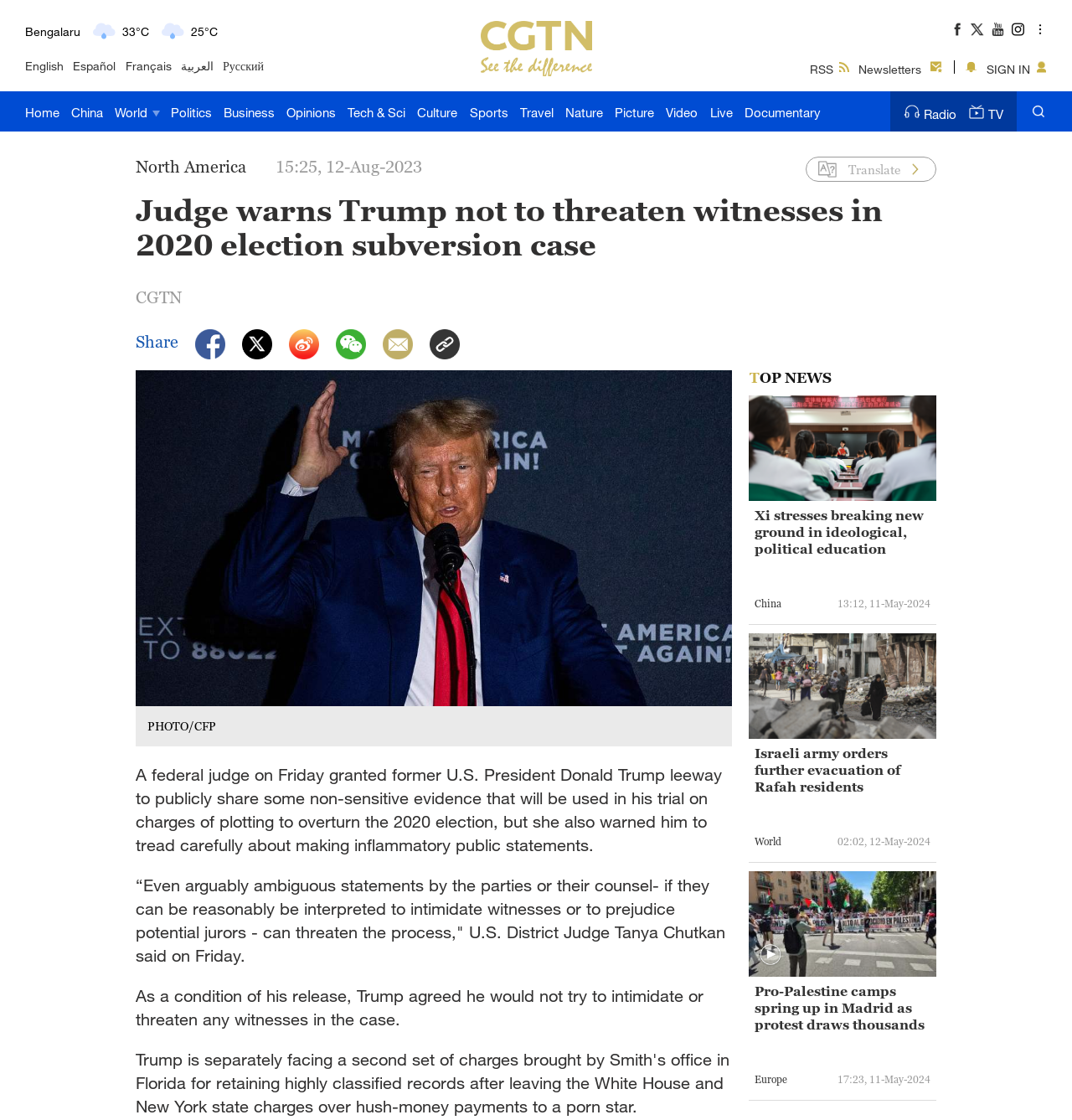Identify the bounding box for the UI element that is described as follows: "parent_node: Sydney".

[0.448, 0.019, 0.552, 0.068]